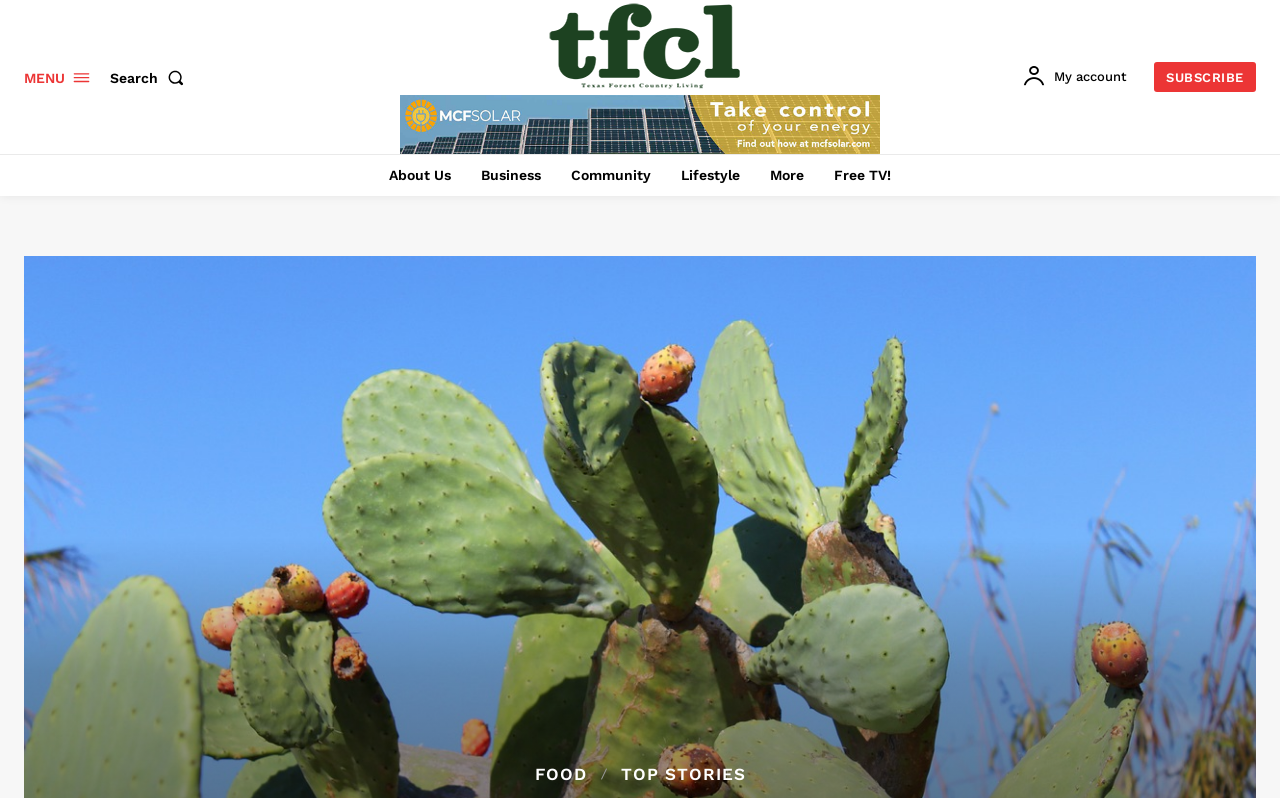Please locate the bounding box coordinates of the element that should be clicked to achieve the given instruction: "Search for something".

[0.086, 0.071, 0.15, 0.124]